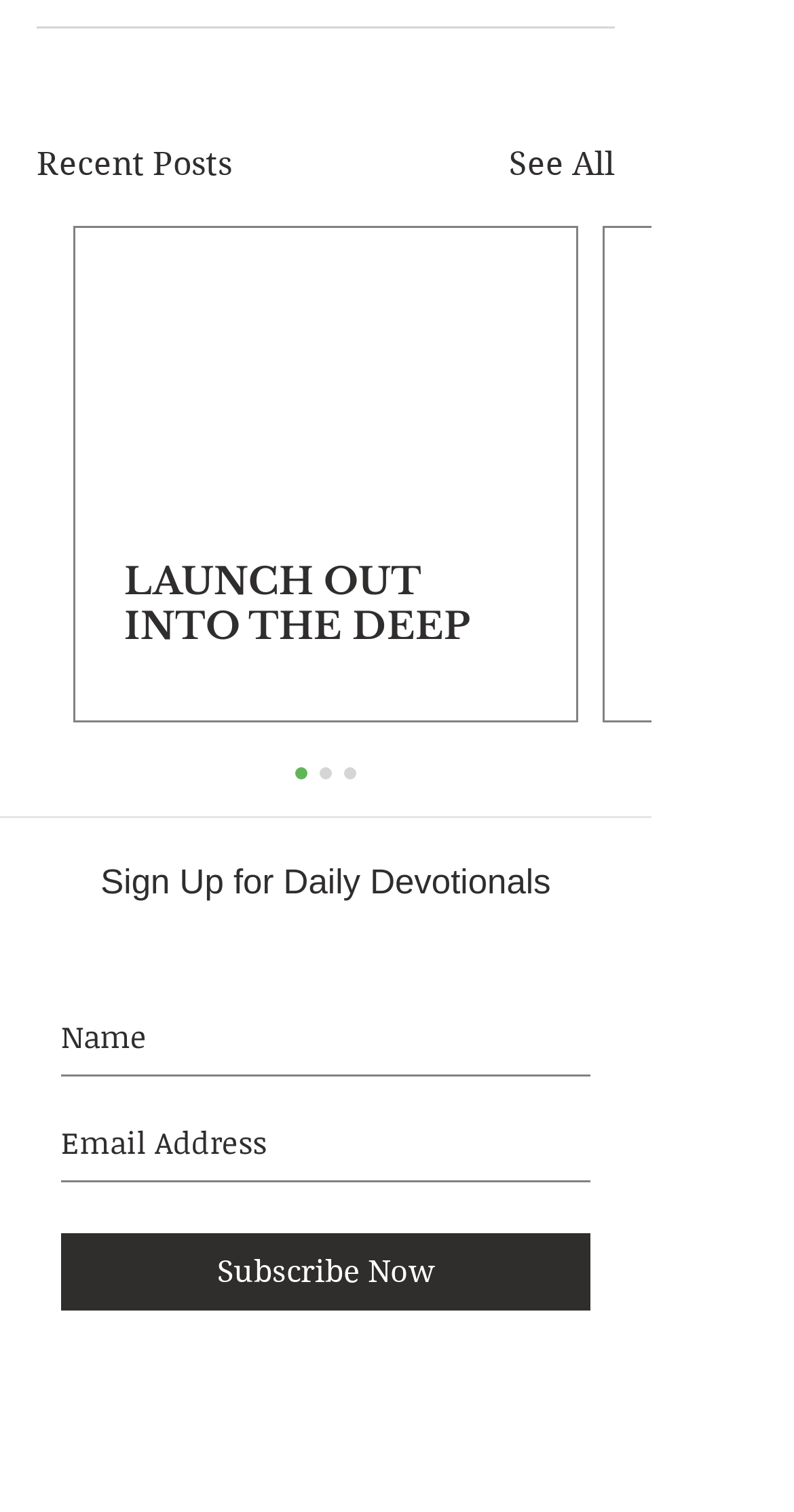Locate the bounding box of the UI element with the following description: "aria-label="White Facebook Icon"".

[0.108, 0.92, 0.197, 0.967]